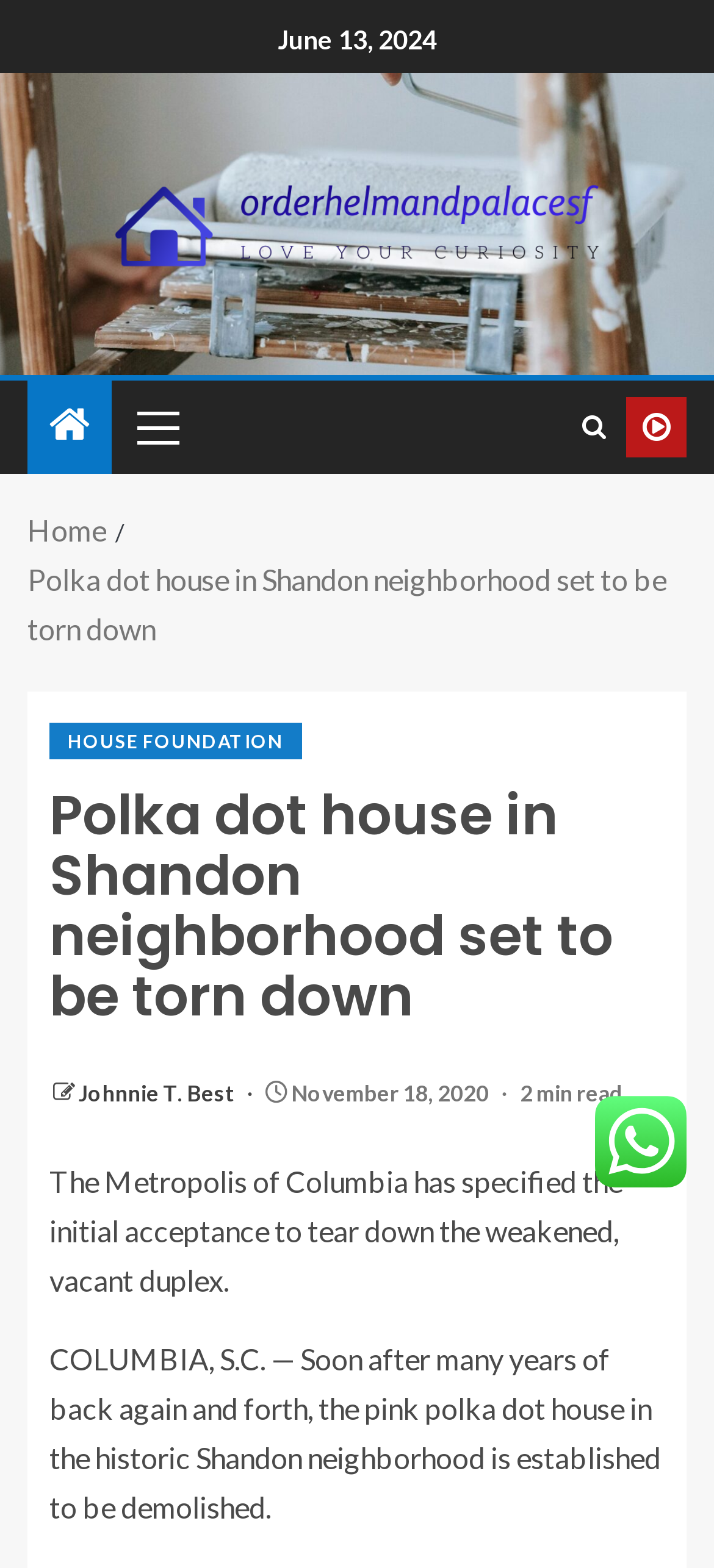Could you indicate the bounding box coordinates of the region to click in order to complete this instruction: "Click the Orderhelmandpalacesf link".

[0.038, 0.129, 0.962, 0.151]